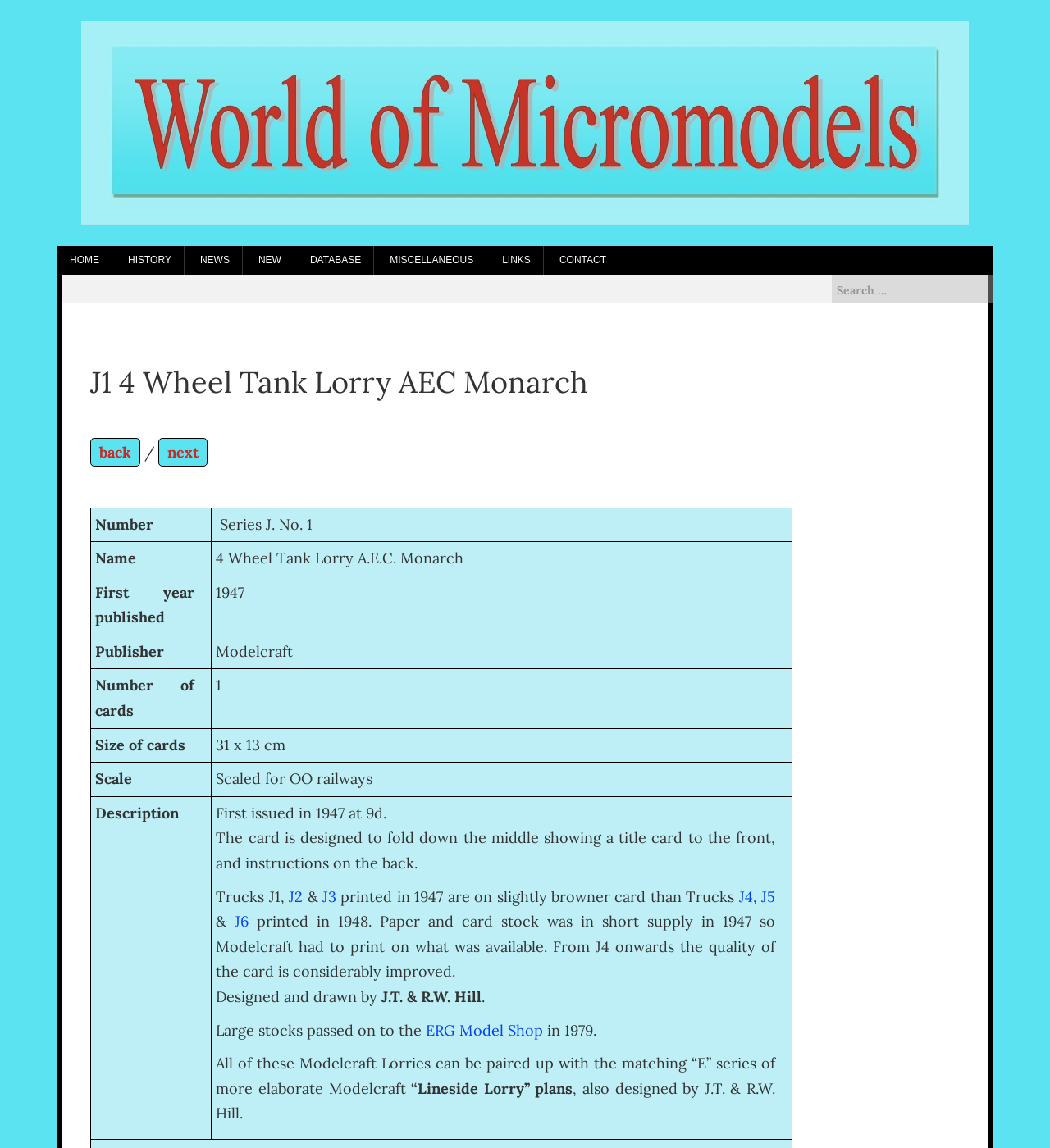Observe the image and answer the following question in detail: What is the name of the tank lorry?

I found the answer by looking at the gridcell with the label 'Name' and its corresponding value, which is '4 Wheel Tank Lorry A.E.C. Monarch'.